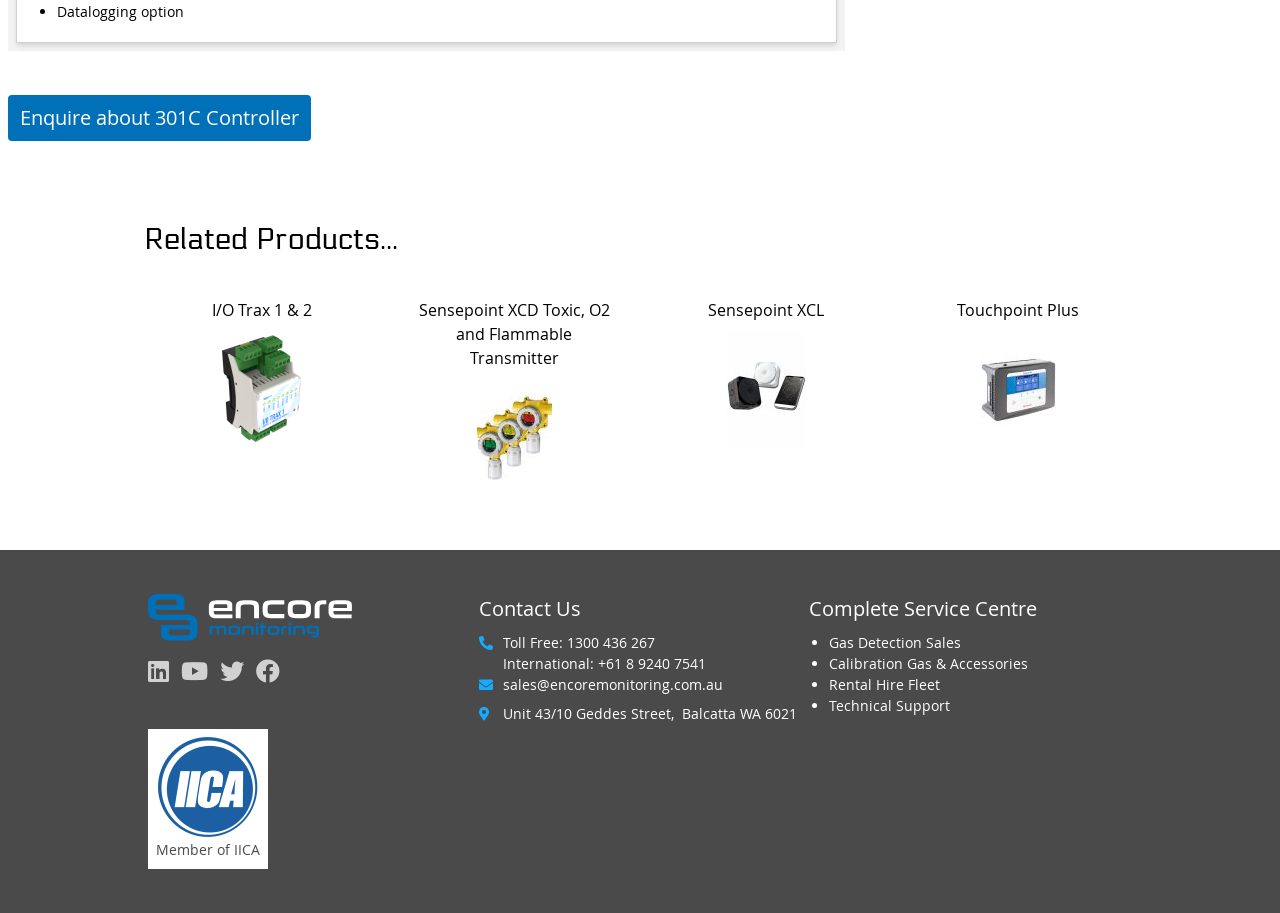Could you specify the bounding box coordinates for the clickable section to complete the following instruction: "Enquire about 301C Controller"?

[0.016, 0.114, 0.234, 0.143]